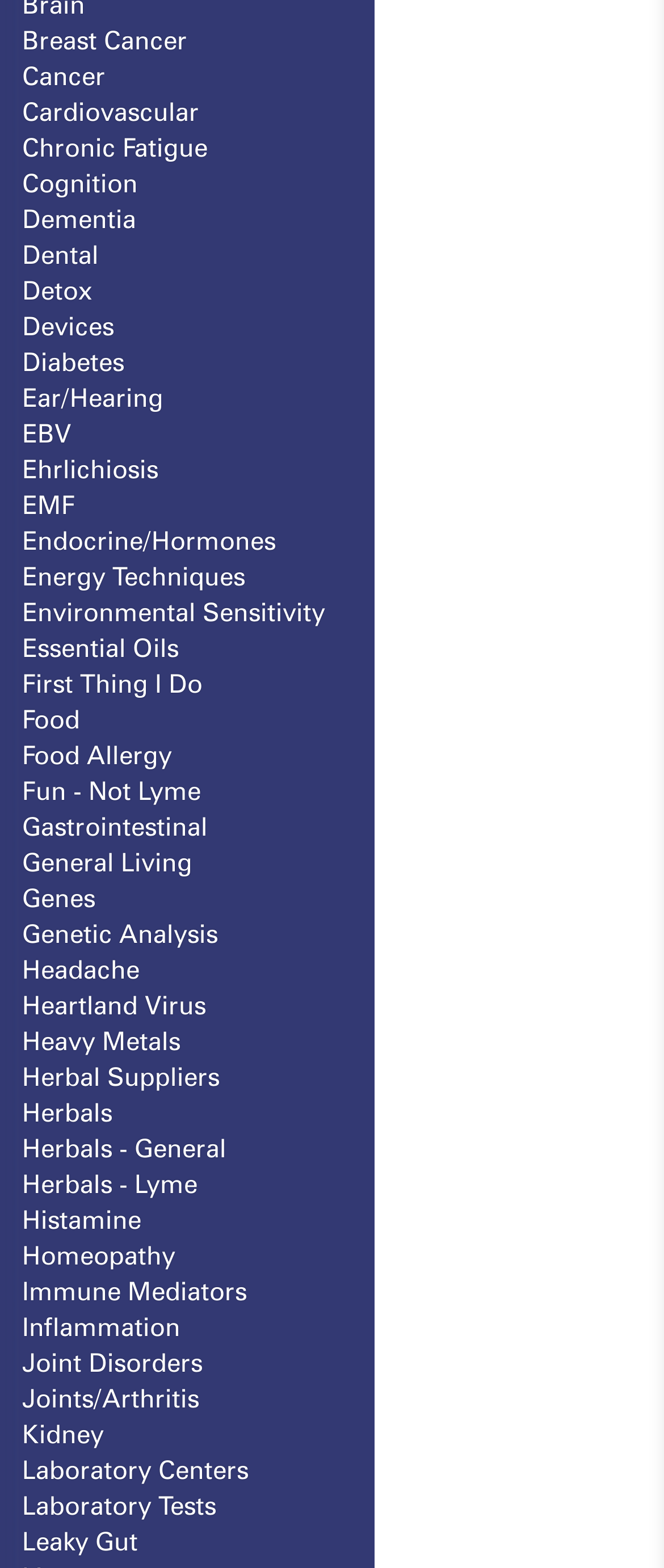Are there any links related to mental health on this webpage? Look at the image and give a one-word or short phrase answer.

Yes